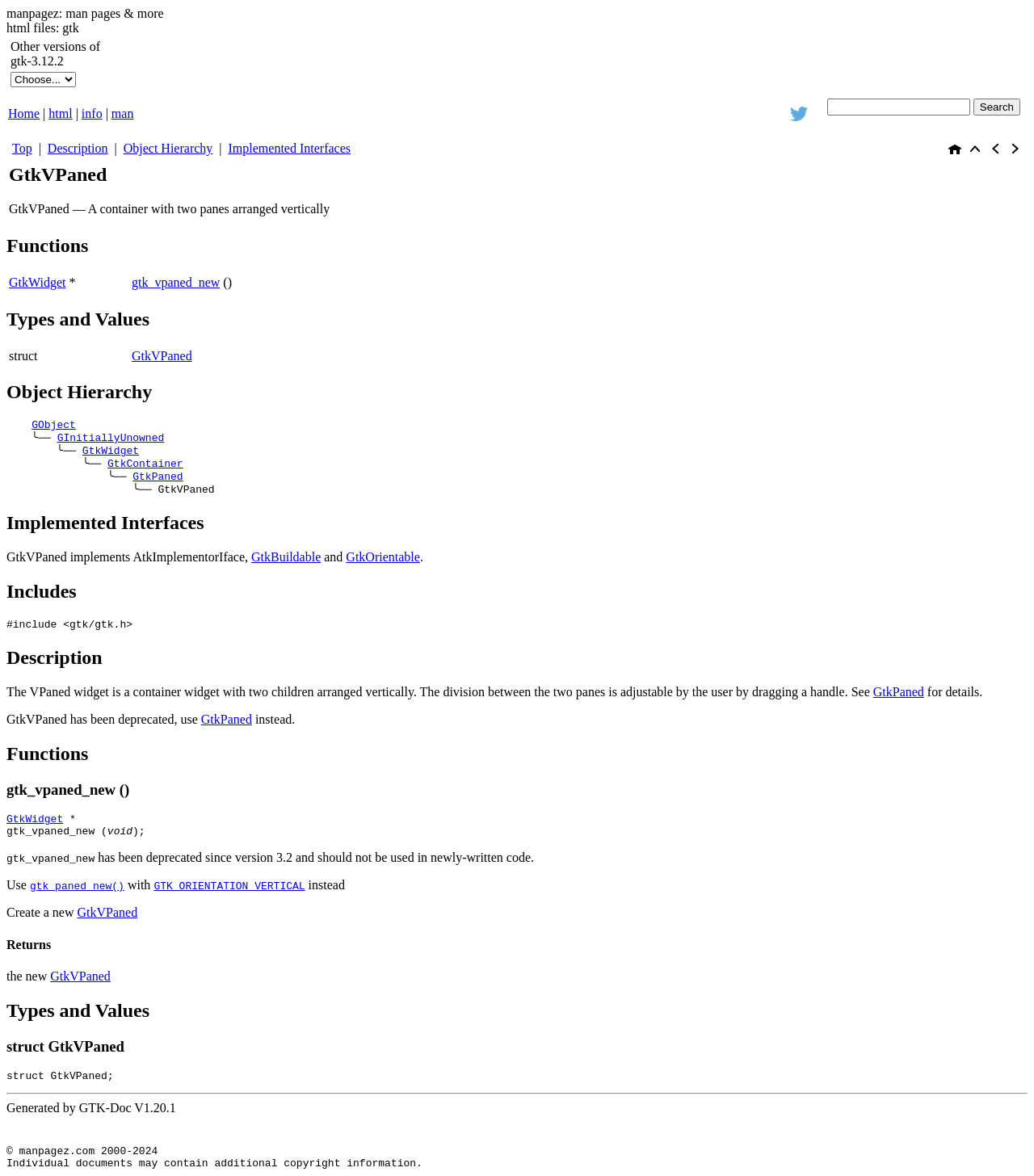Determine the bounding box coordinates of the clickable element necessary to fulfill the instruction: "Click GtkWidget link". Provide the coordinates as four float numbers within the 0 to 1 range, i.e., [left, top, right, bottom].

[0.009, 0.234, 0.064, 0.246]